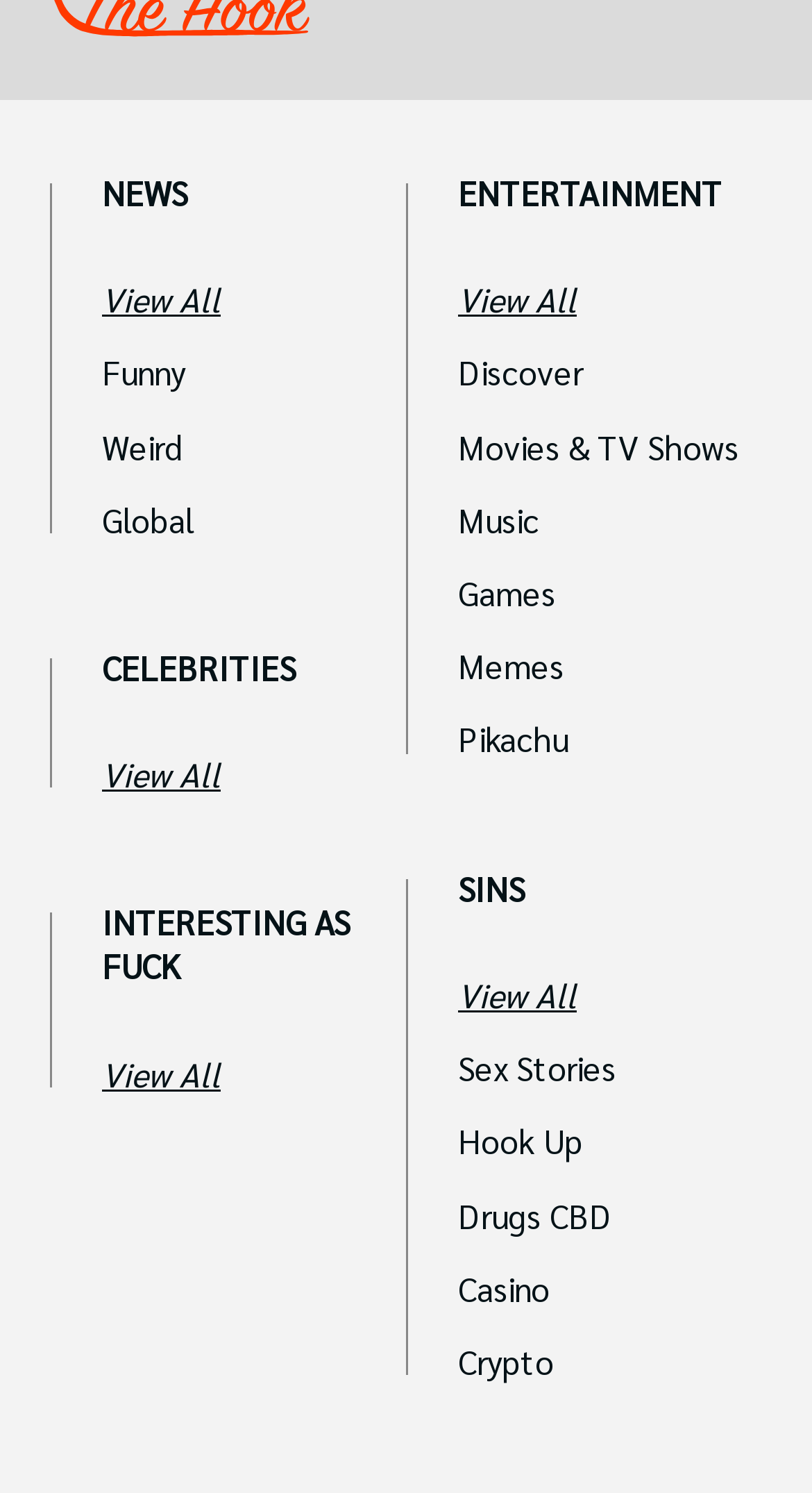Answer with a single word or phrase: 
What is the last entertainment option?

Crypto